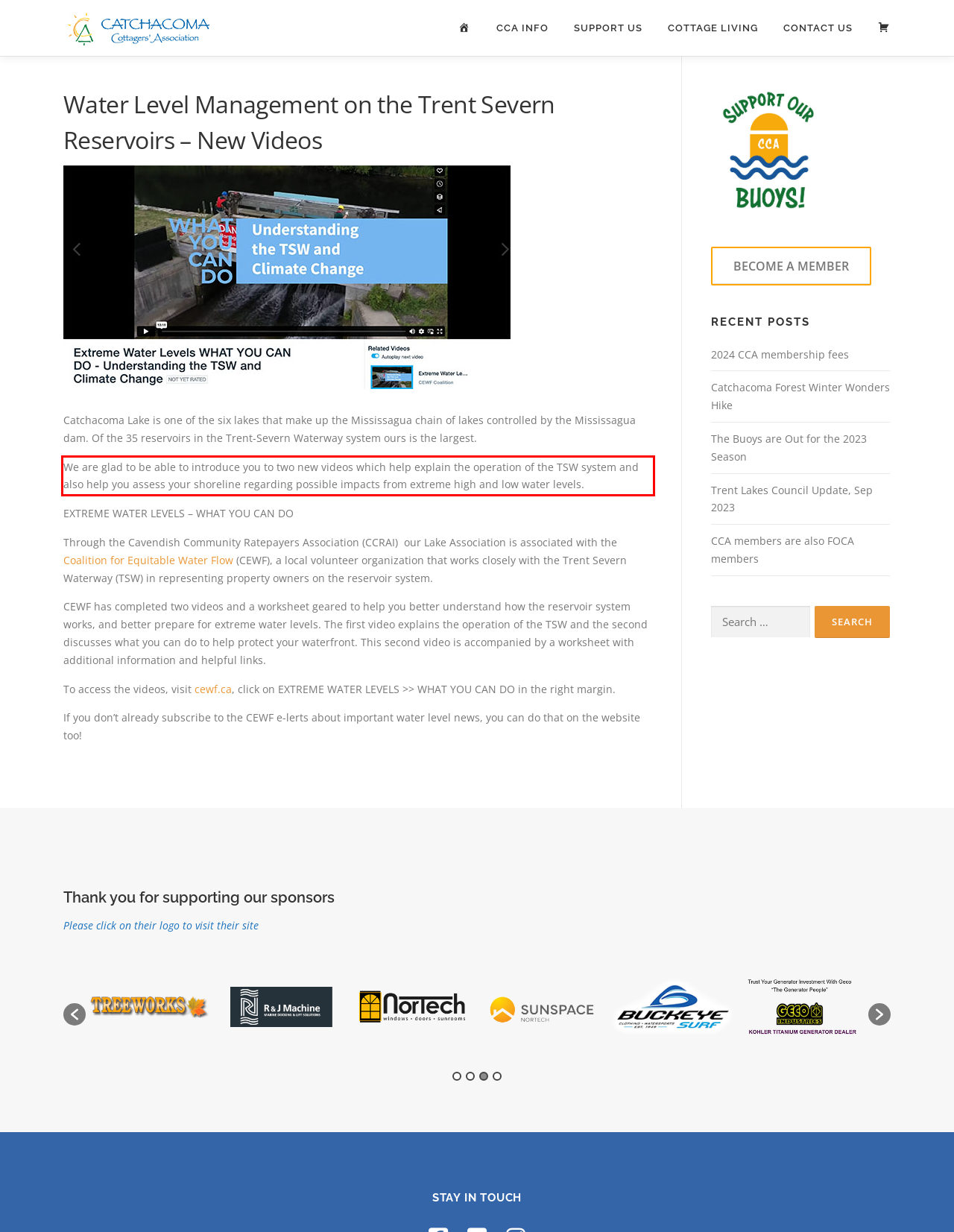You have a screenshot of a webpage with a red bounding box. Identify and extract the text content located inside the red bounding box.

We are glad to be able to introduce you to two new videos which help explain the operation of the TSW system and also help you assess your shoreline regarding possible impacts from extreme high and low water levels.